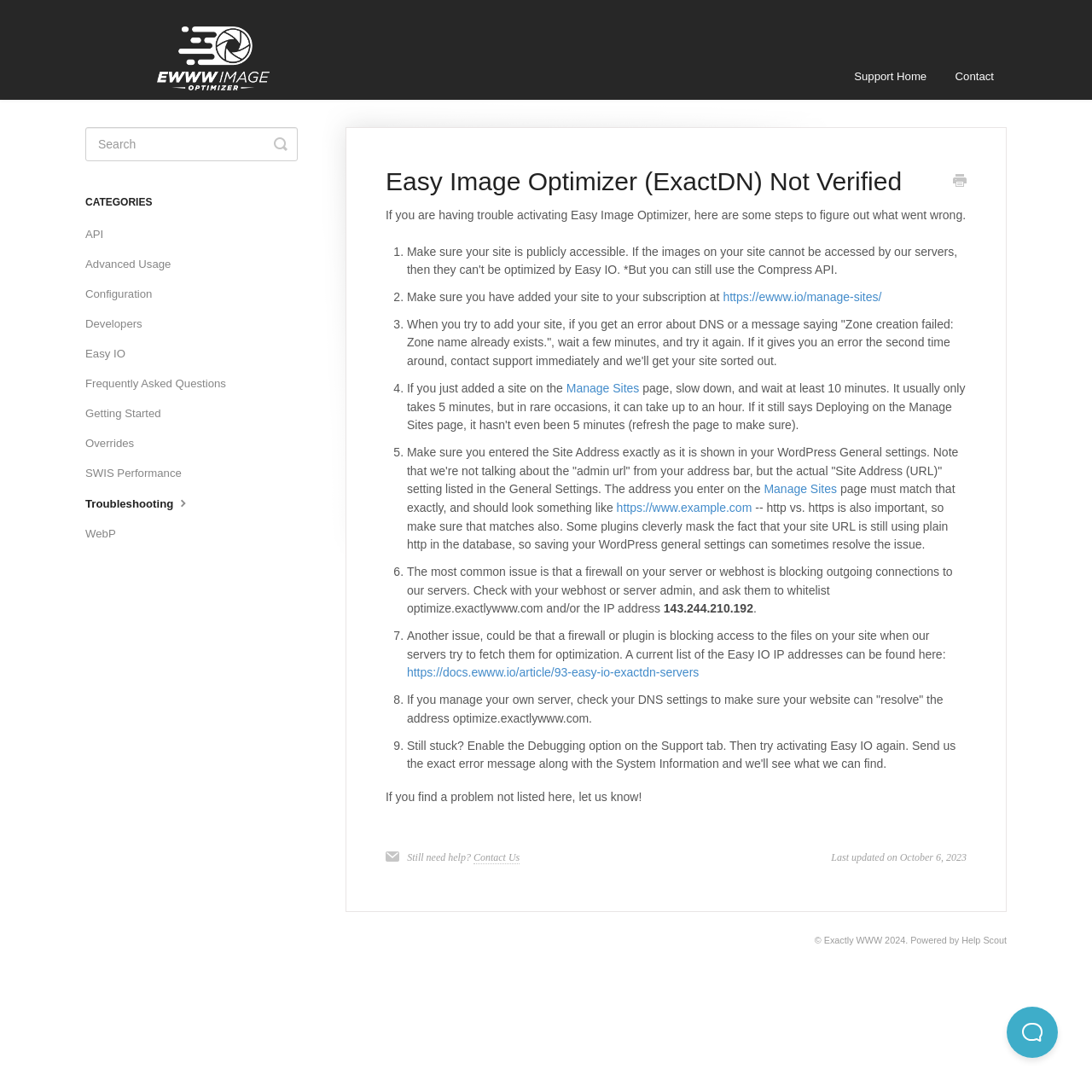What is the name of the optimizer that is not verified?
Using the image as a reference, deliver a detailed and thorough answer to the question.

The article title 'Easy Image Optimizer (ExactDN) Not Verified' indicates that the optimizer in question is the Easy Image Optimizer.